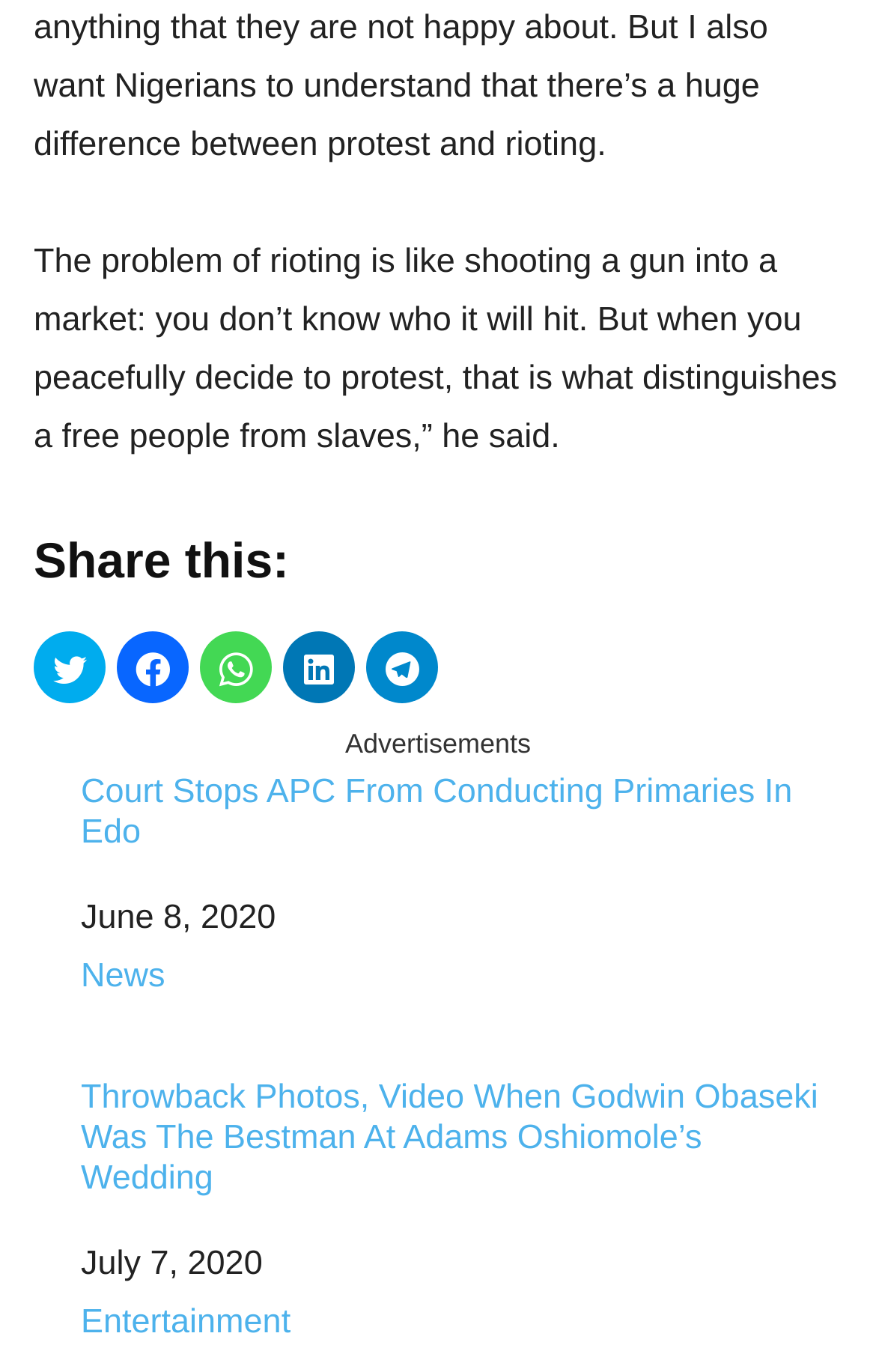Can you determine the bounding box coordinates of the area that needs to be clicked to fulfill the following instruction: "Share on Twitter"?

[0.038, 0.461, 0.121, 0.513]